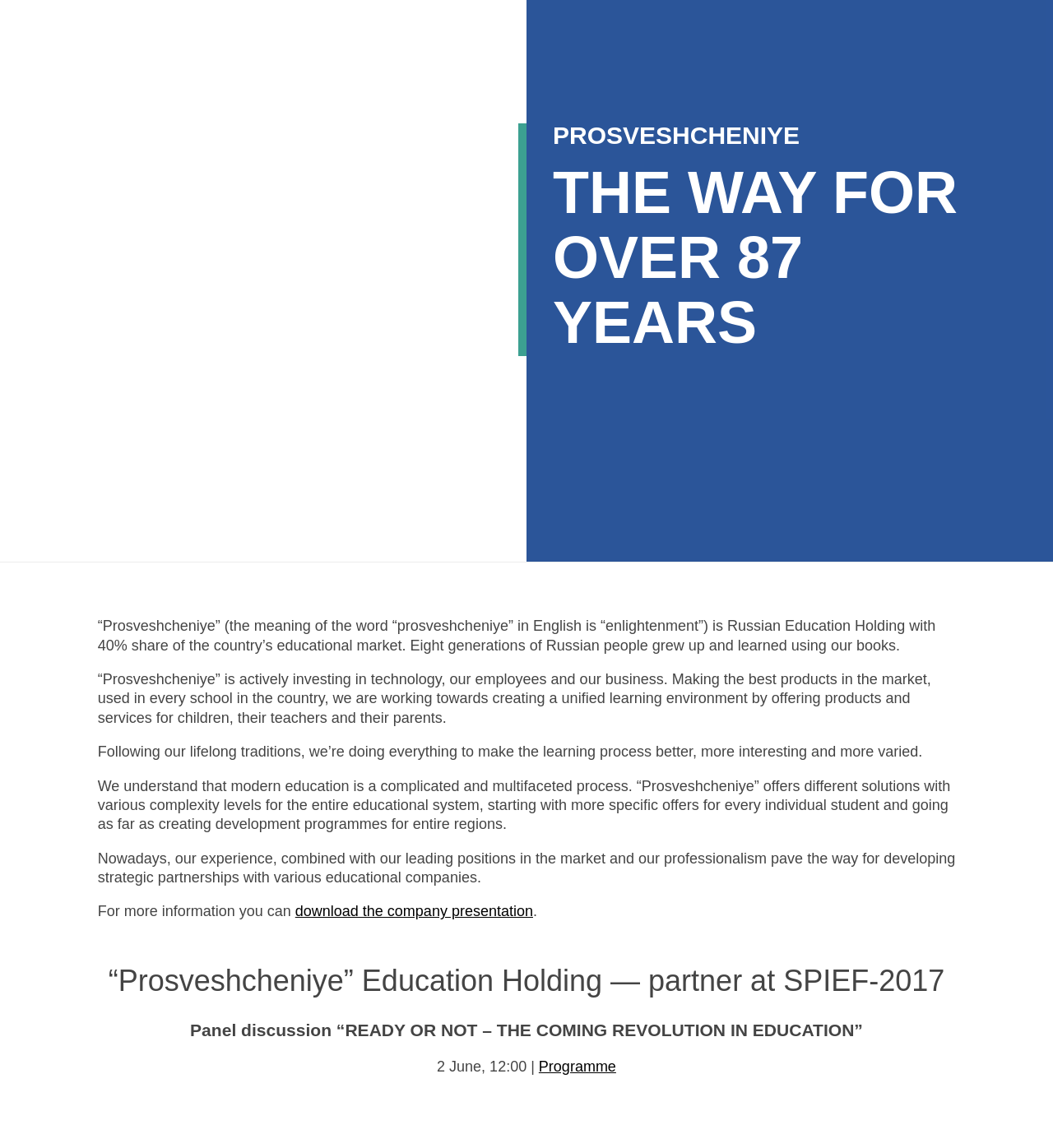From the element description Programme, predict the bounding box coordinates of the UI element. The coordinates must be specified in the format (top-left x, top-left y, bottom-right x, bottom-right y) and should be within the 0 to 1 range.

[0.512, 0.922, 0.585, 0.936]